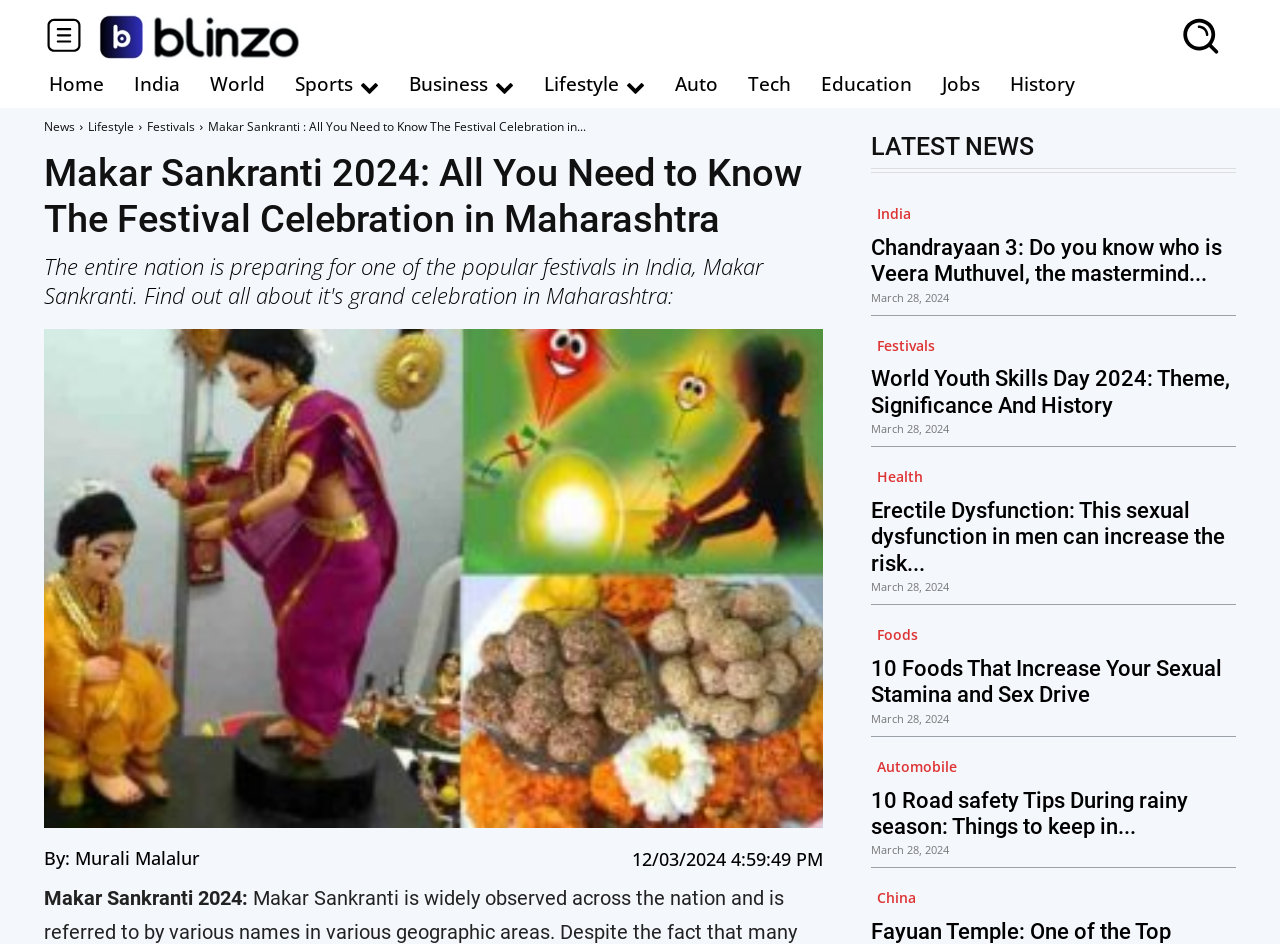Detail the webpage's structure and highlights in your description.

This webpage is about Makar Sankranti 2024, a popular festival in India. At the top, there is a menu bar with links to "Home", "India", "World", "Sports", "Business", "Lifestyle", "Auto", "Tech", "Education", "Jobs", and "History". Below the menu bar, there is a heading that reads "Makar Sankranti 2024: All You Need to Know The Festival Celebration in Maharashtra". 

To the left of the heading, there is a link to "News" and below it, links to "Lifestyle" and "Festivals". The main content of the webpage starts with a paragraph that introduces Makar Sankranti, followed by a subheading that reads "The entire nation is preparing for one of the popular festivals in India, Makar Sankranti. Find out all about it's grand celebration in Maharashtra:". 

Below the subheading, there is an article about Makar Sankranti 2024, which includes information about the festival's celebration in Maharashtra. The article is attributed to "Murali Malalur" and has a timestamp of "12/03/2024 4:59:49 PM". 

On the right side of the webpage, there is a section with the heading "LATEST NEWS". This section contains a list of news articles, each with a heading, a link, and a timestamp. The news articles cover various topics, including India, festivals, health, food, and automobiles.